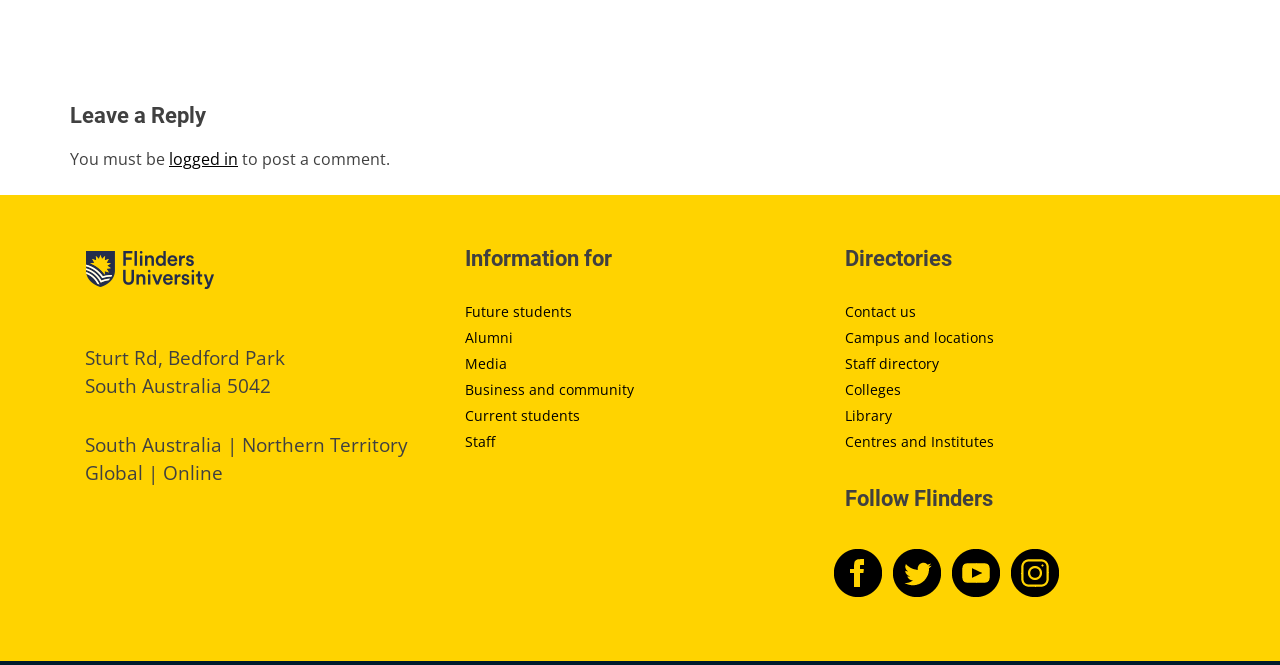Find the bounding box coordinates for the area that must be clicked to perform this action: "Read Birth Story of Gwendolyn".

None